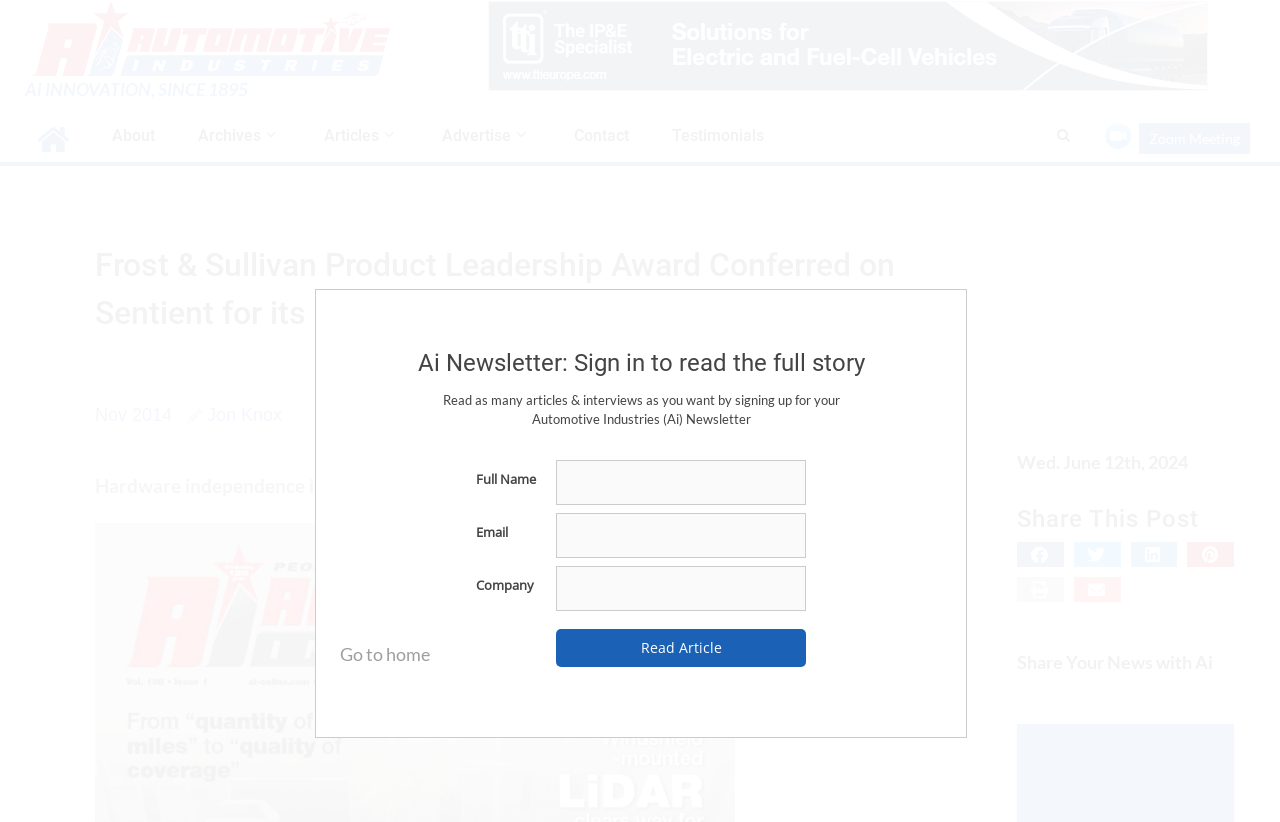Given the element description: "parent_node: Ai INNOVATION, SINCE 1895", predict the bounding box coordinates of the UI element it refers to, using four float numbers between 0 and 1, i.e., [left, top, right, bottom].

[0.02, 0.03, 0.316, 0.057]